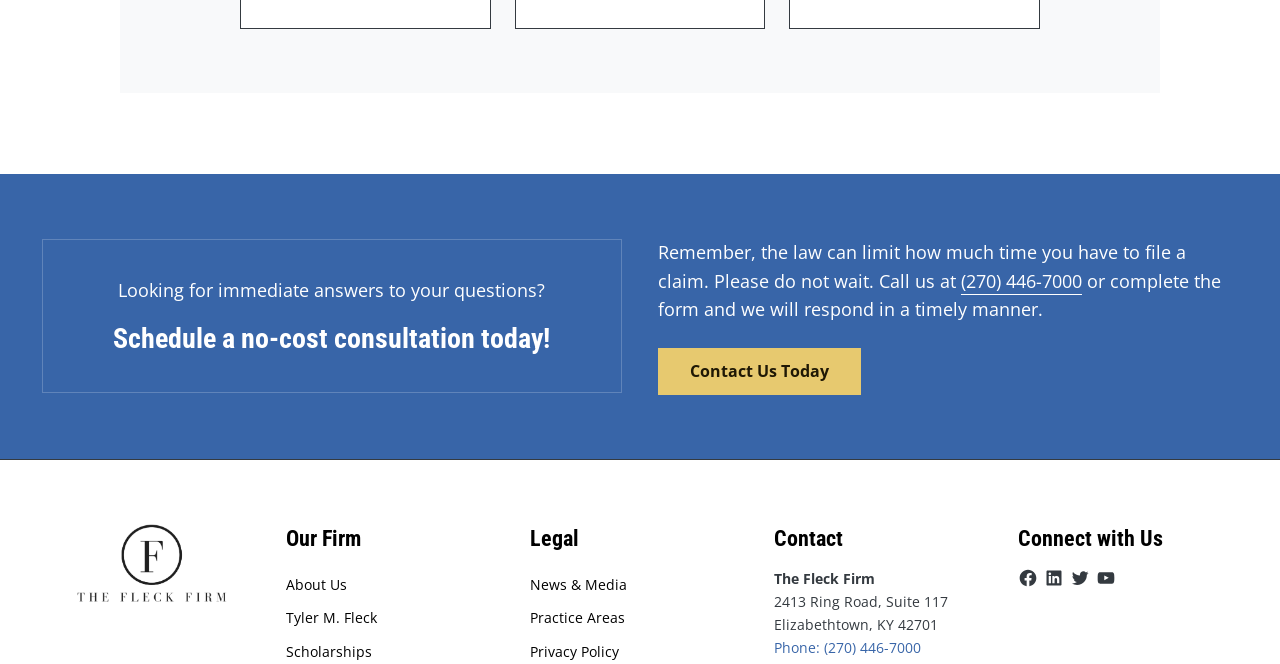Respond to the following question using a concise word or phrase: 
What is the phone number to call for a consultation?

(270) 446-7000